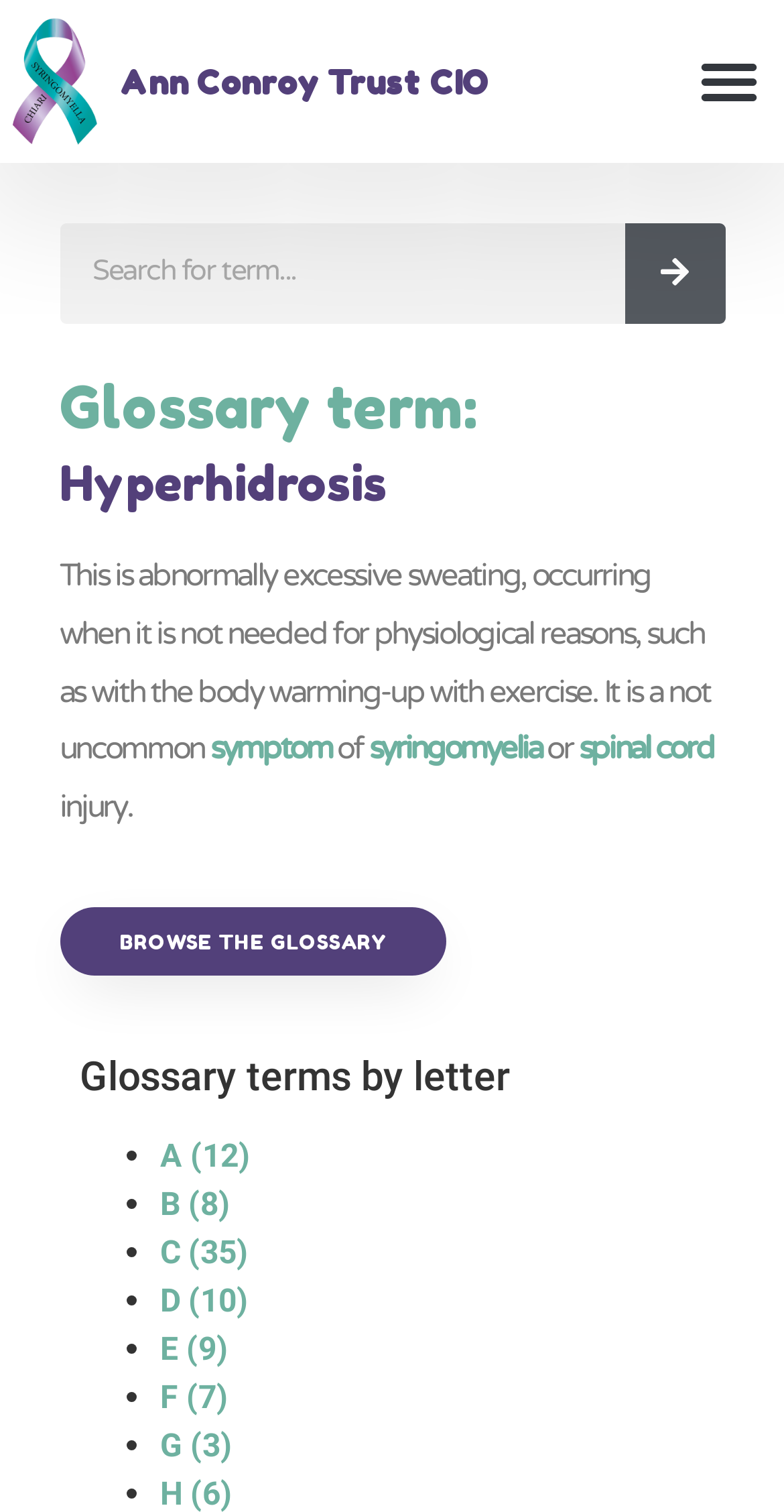Analyze the image and provide a detailed answer to the question: What is the action of the 'Menu Toggle' button?

The 'Menu Toggle' button is likely used to expand or collapse the menu, allowing users to access more options or hide them when not needed, based on its 'expanded: False' state.